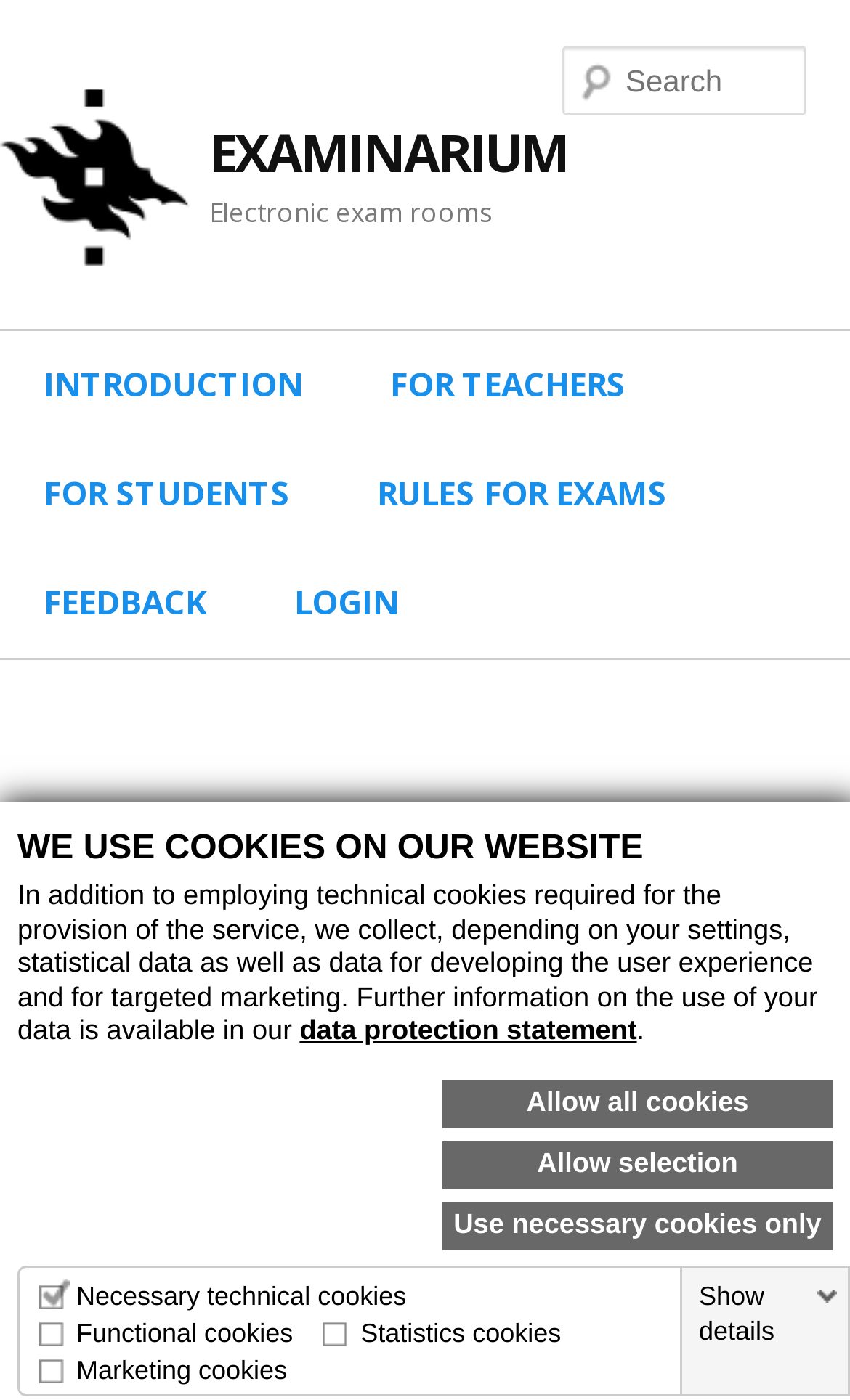Locate the bounding box coordinates for the element described below: "aria-label="Open menu"". The coordinates must be four float values between 0 and 1, formatted as [left, top, right, bottom].

None